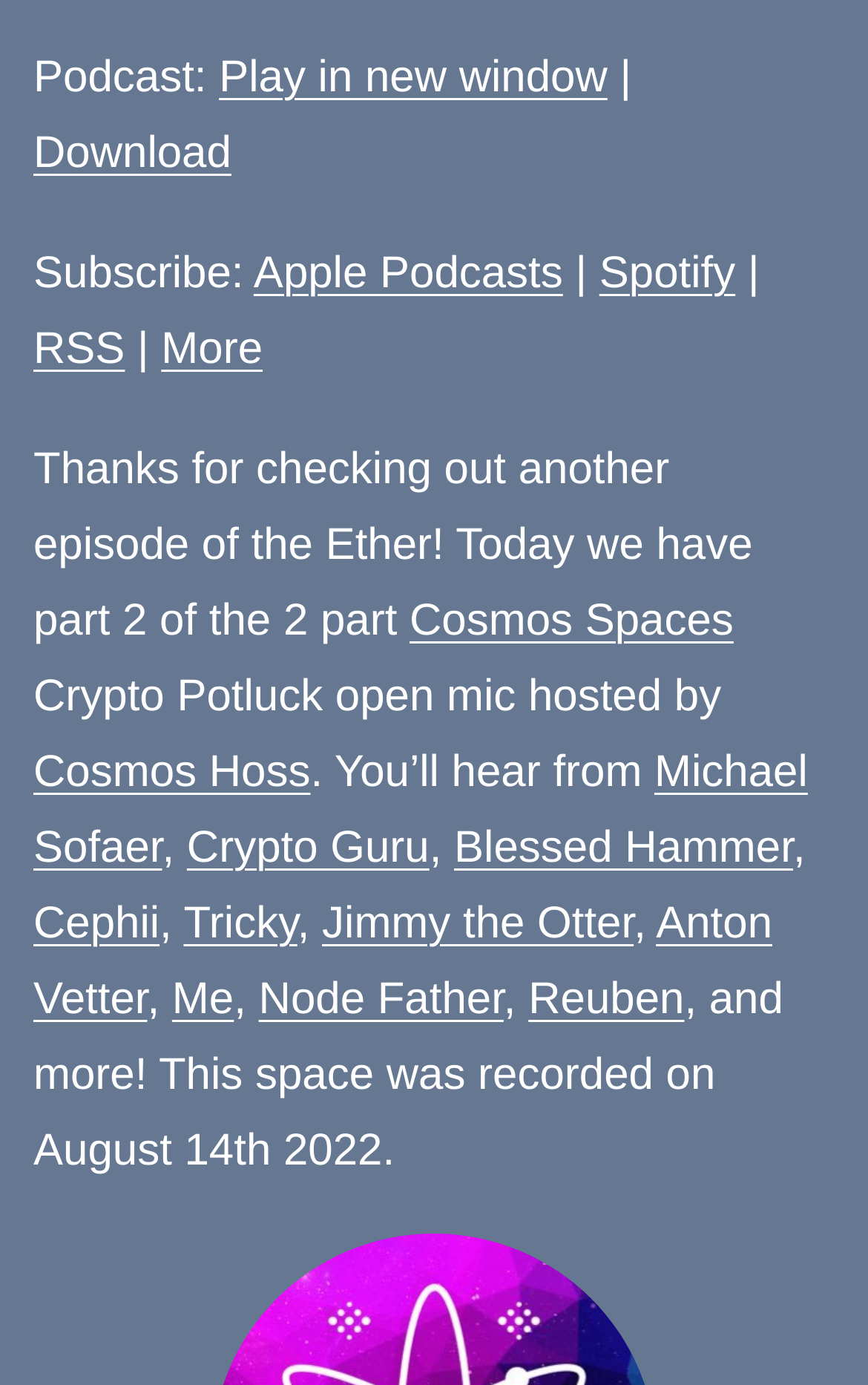From the image, can you give a detailed response to the question below:
What is the date of the recording?

The date of the recording is August 14th 2022, as mentioned at the bottom of the page in the text 'This space was recorded on August 14th 2022.'